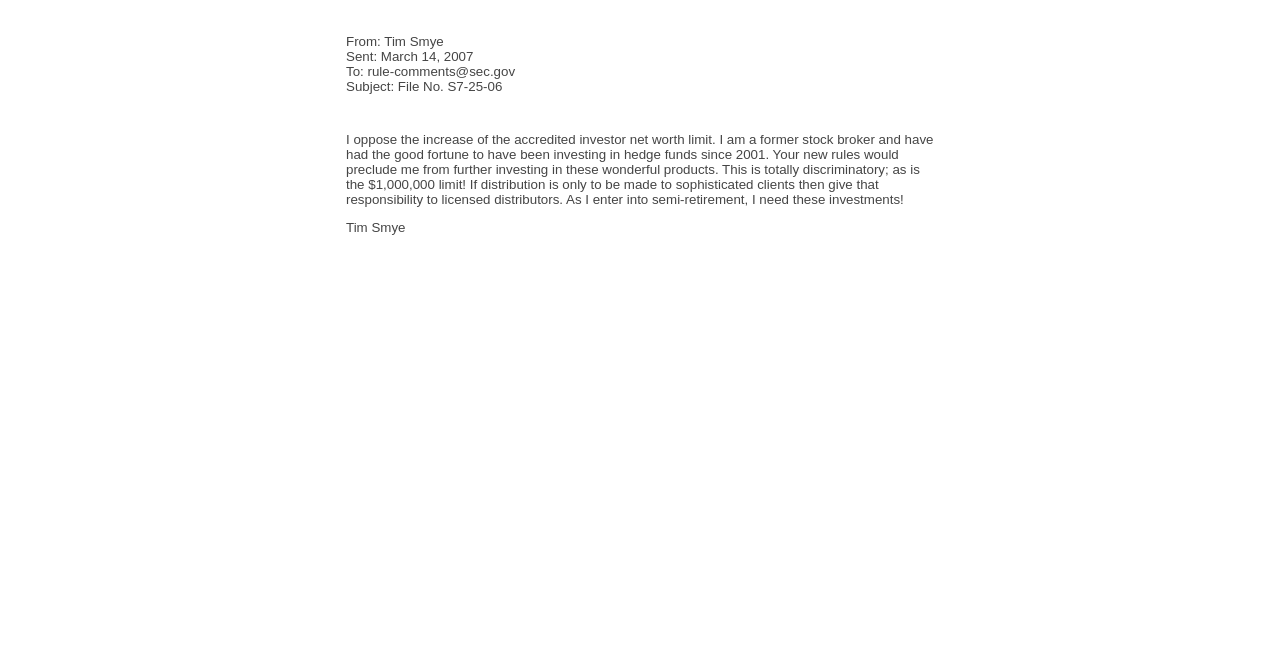What is the date of the comment?
Please give a detailed and elaborate answer to the question.

The date of the comment is March 14, 2007, as indicated by the 'Sent: March 14, 2007' text in the LayoutTableCell element.